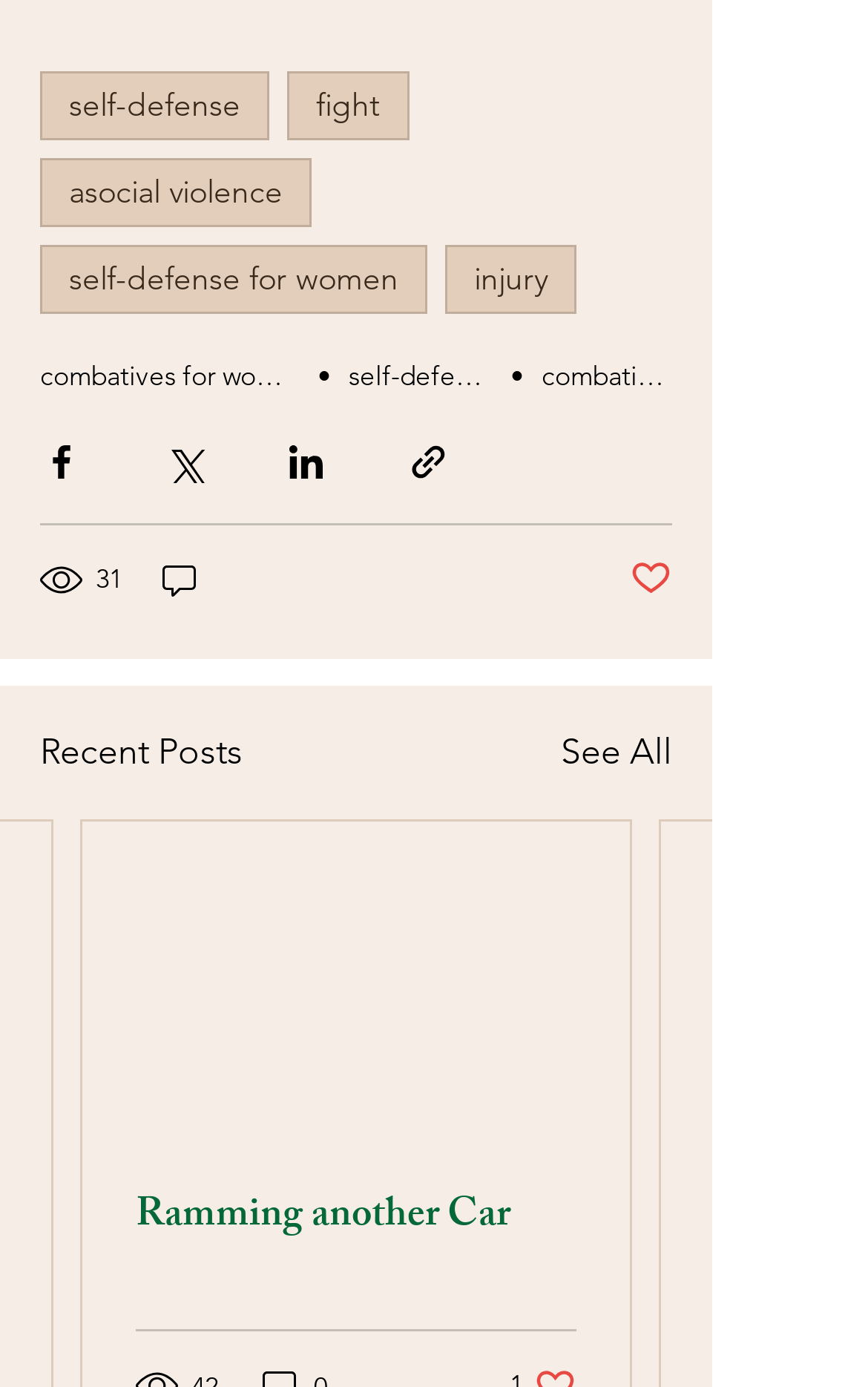Locate the bounding box coordinates of the clickable element to fulfill the following instruction: "View recent posts". Provide the coordinates as four float numbers between 0 and 1 in the format [left, top, right, bottom].

[0.046, 0.523, 0.279, 0.562]